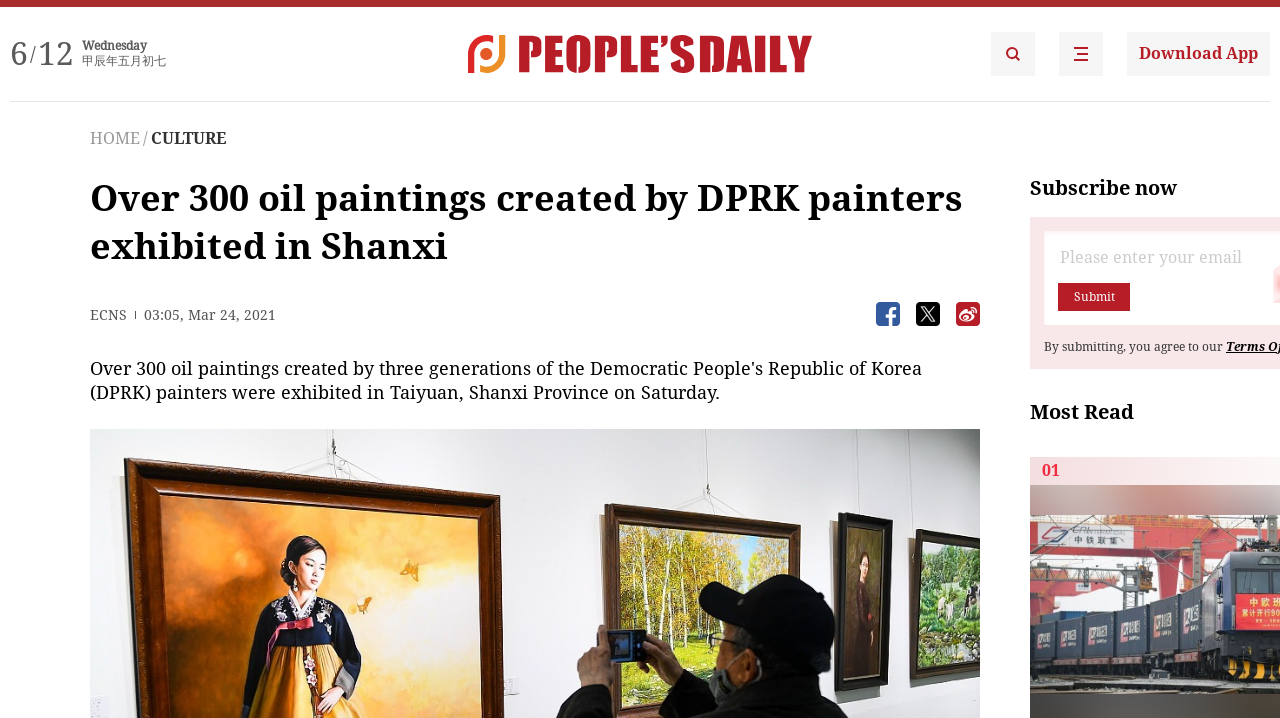Describe all the key features of the webpage in detail.

The webpage appears to be a news article page from the People's Daily English language App. At the top left corner, there is a date display showing "6/12 Wednesday" and a Chinese calendar date "甲辰年五月初七". Below this, there is a horizontal navigation bar with links to "HOME" and "CULTURE".

The main content of the page is an article with the title "Over 300 oil paintings created by DPRK painters exhibited in Shanxi", which is displayed prominently in the middle of the page. The article is accompanied by a timestamp "03:05, Mar 24, 2021" and a label "ECNS".

On the right side of the page, there are three buttons with icons, likely for social media sharing or other interactive functions. Below these buttons, there is a call-to-action section with a "Subscribe now" button and a "Submit" button, along with a disclaimer text "By submitting, you agree to our...".

At the bottom of the page, there is a "Most Read" section with a single article listed, labeled as "01". The page also features several images, including the People's Daily English language App logo, which appears twice at the top of the page.